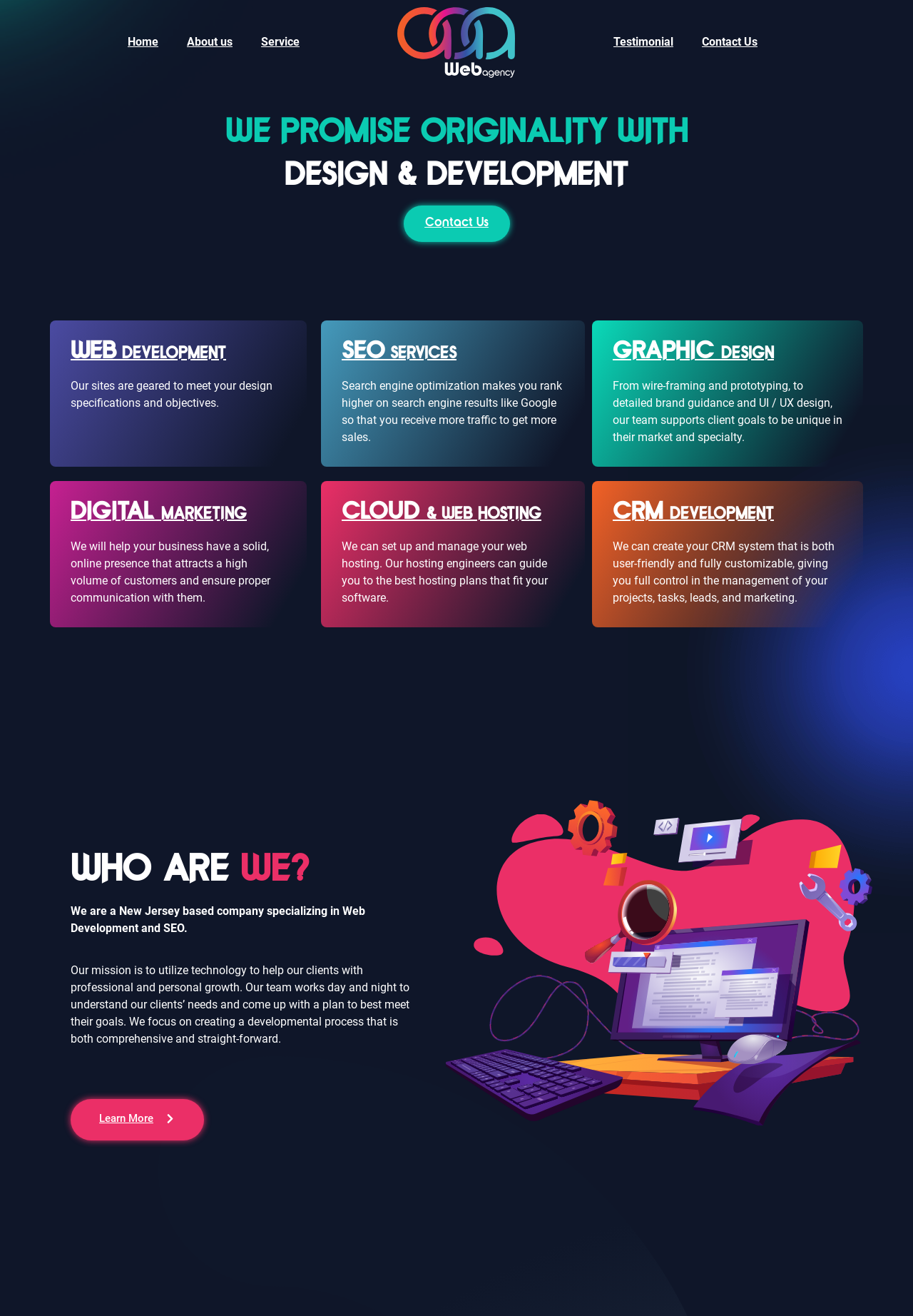Produce an extensive caption that describes everything on the webpage.

The webpage is about AAA Web Agency, a New Jersey-based company specializing in web development and SEO services. At the top, there is a navigation menu with links to "Home", "About us", "Service", "Testimonial", and "Contact Us". The company's logo is also present at the top, accompanied by an image.

Below the navigation menu, there are three headings: "WE PROMISE ORIGINALITY WITH", "DESIGN & DEVELOPMENT", and a third heading that spans the entire width of the page. Underneath these headings, there are sections for different services offered by the company, including "WEB DEVELOPMENT", "SEO SERVICES", "GRAPHIC DESIGN", "DIGITAL MARKETING", "CLOUD & WEB HOSTING", and "CRM DEVELOPMENT". Each section has a heading, a brief description, and a link to learn more.

On the right side of the page, there is a section titled "WHO ARE WE?" which provides a brief overview of the company, its mission, and its approach to working with clients. There is also a "Learn More" link at the bottom of this section.

Throughout the page, there are several images related to web development and design, including a background image and two smaller images. Overall, the page is well-organized and easy to navigate, with clear headings and concise descriptions of the company's services.